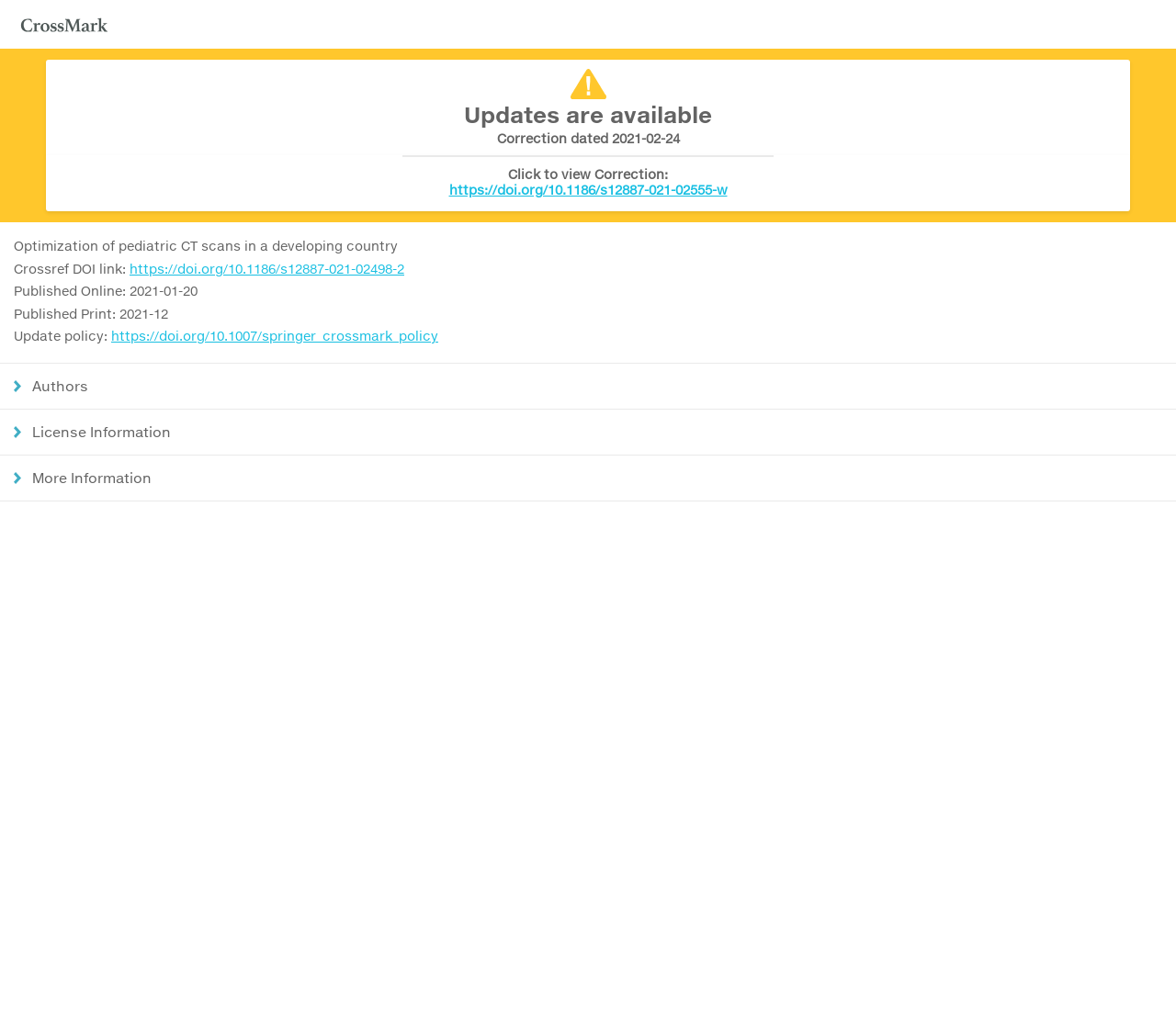What is the correction dated?
Please answer the question as detailed as possible based on the image.

The correction dated can be found in the heading 'Updates are available Correction dated 2021-02-24' which is located in the header section of the webpage.